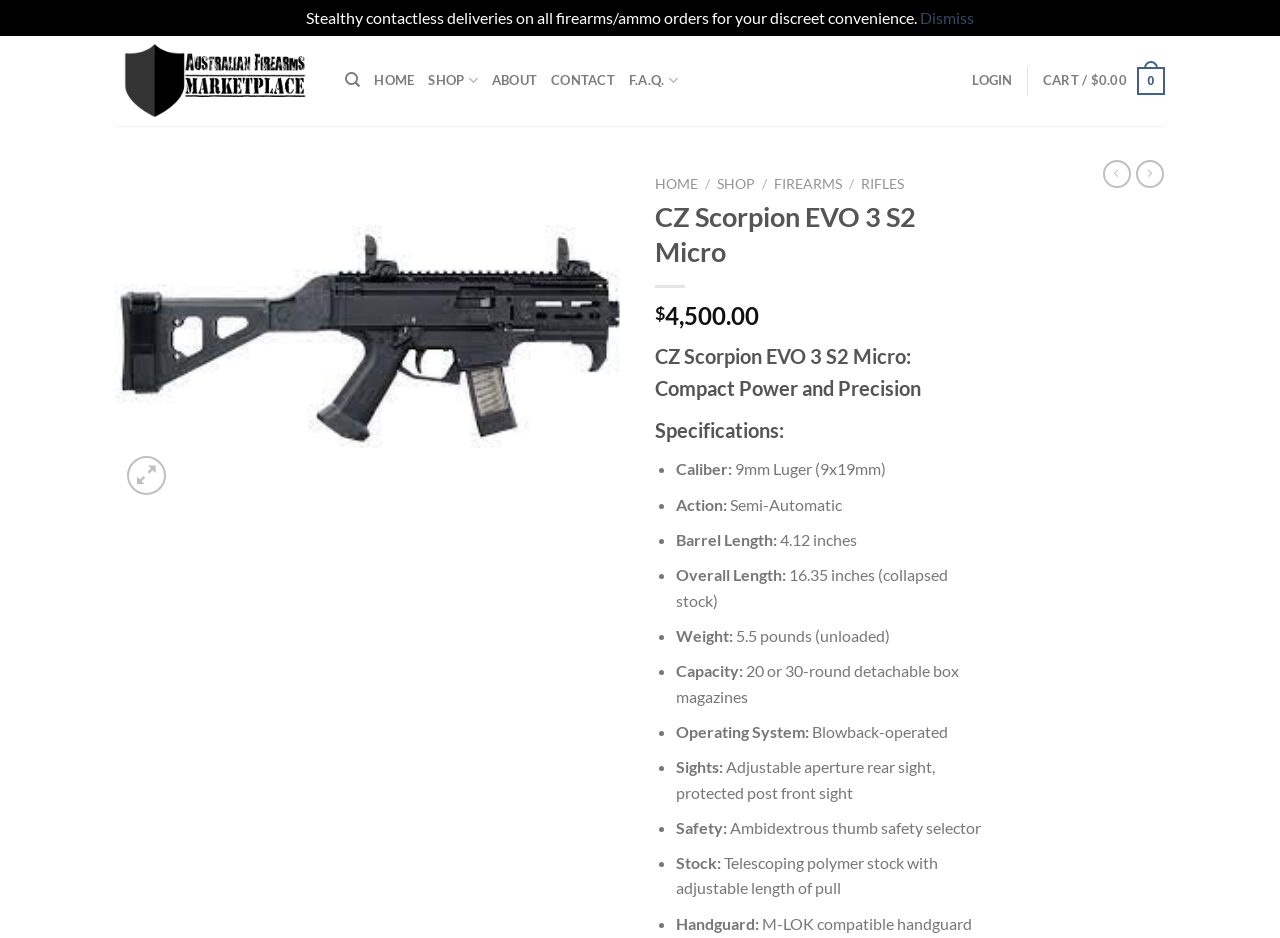What is the operating system of the CZ Scorpion EVO 3 S2 Micro?
Please provide a single word or phrase as your answer based on the screenshot.

Blowback-operated